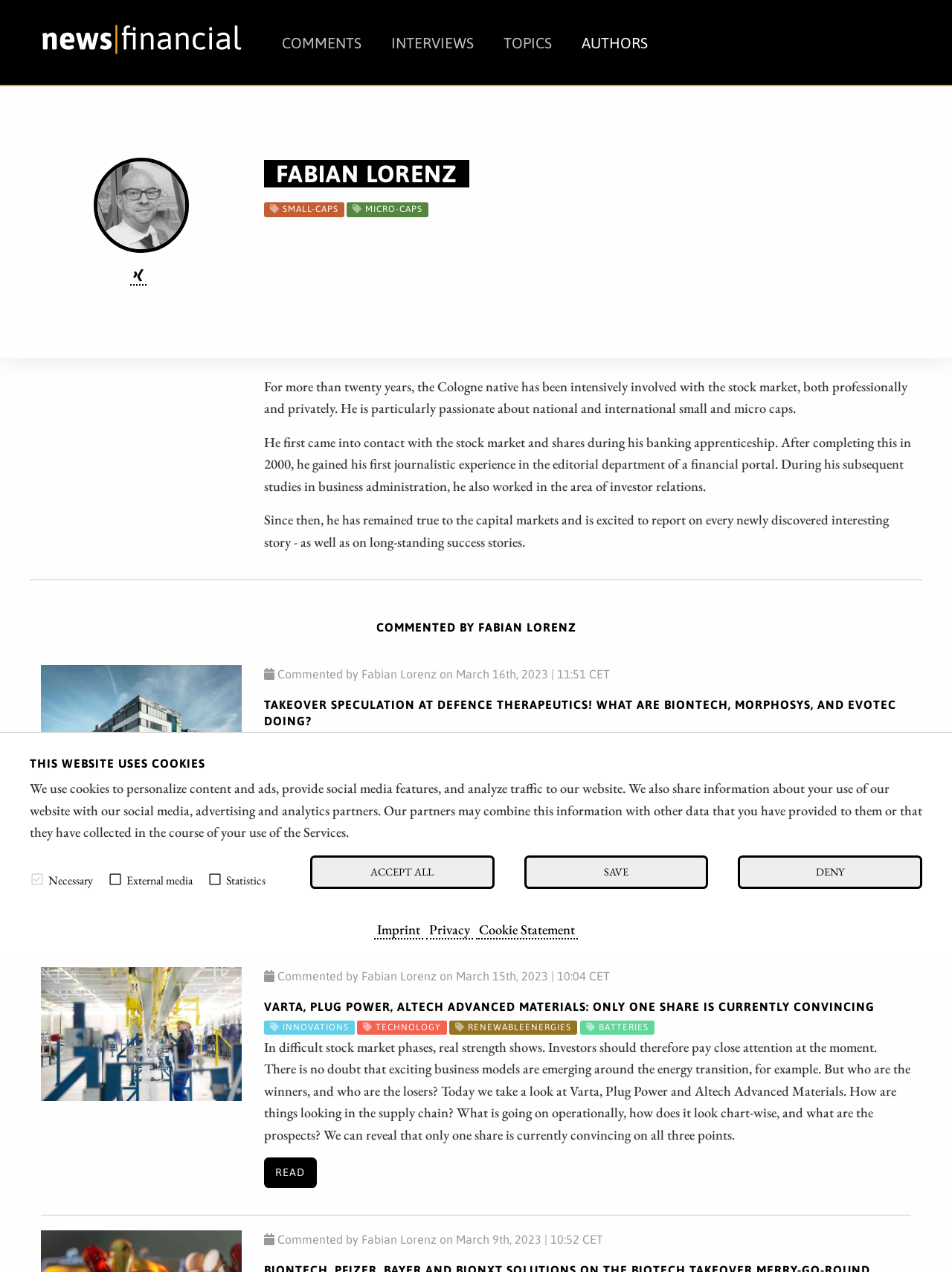Please specify the bounding box coordinates of the region to click in order to perform the following instruction: "Toggle the 'Recipe Index Menu'".

None